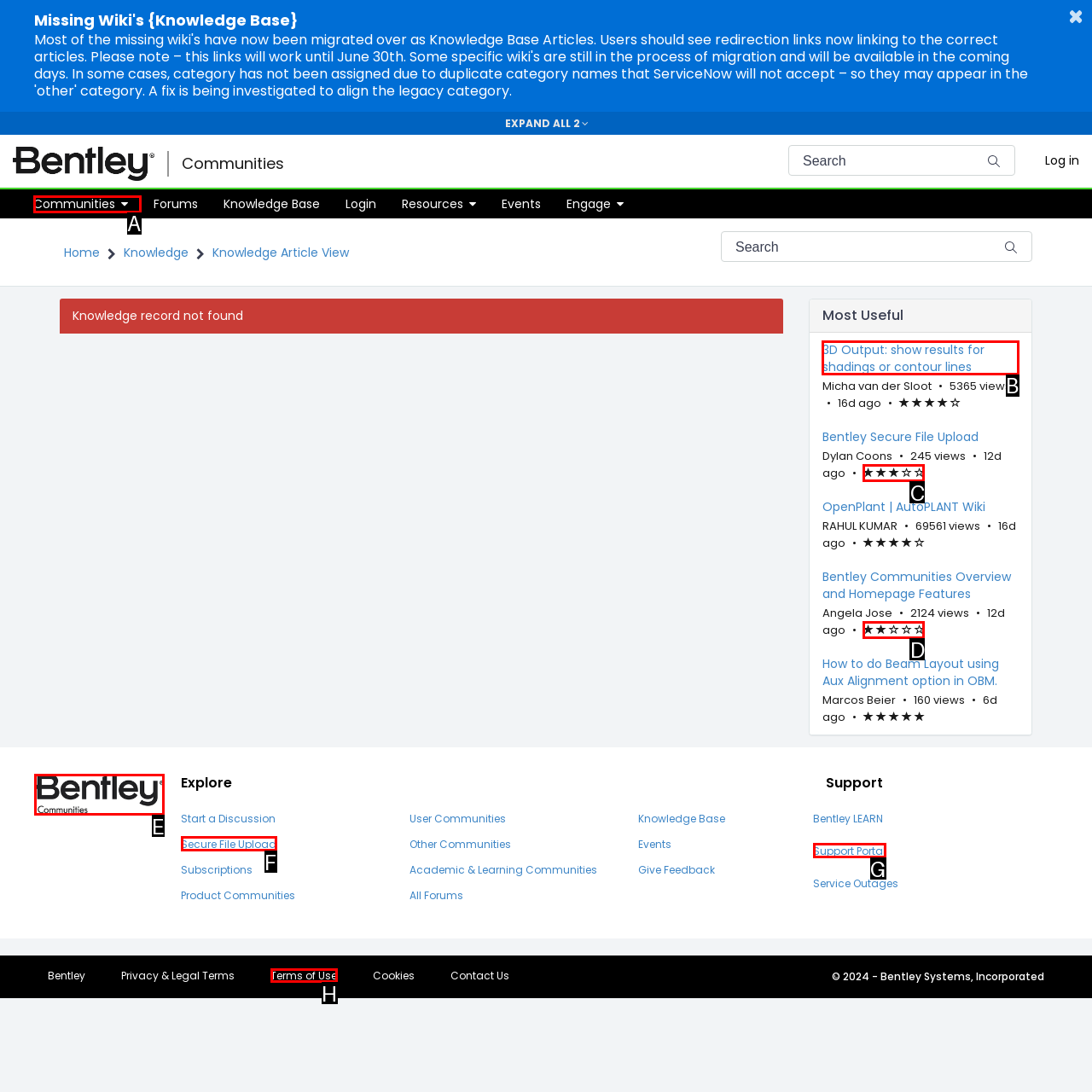Out of the given choices, which letter corresponds to the UI element required to view the knowledge article? Answer with the letter.

B